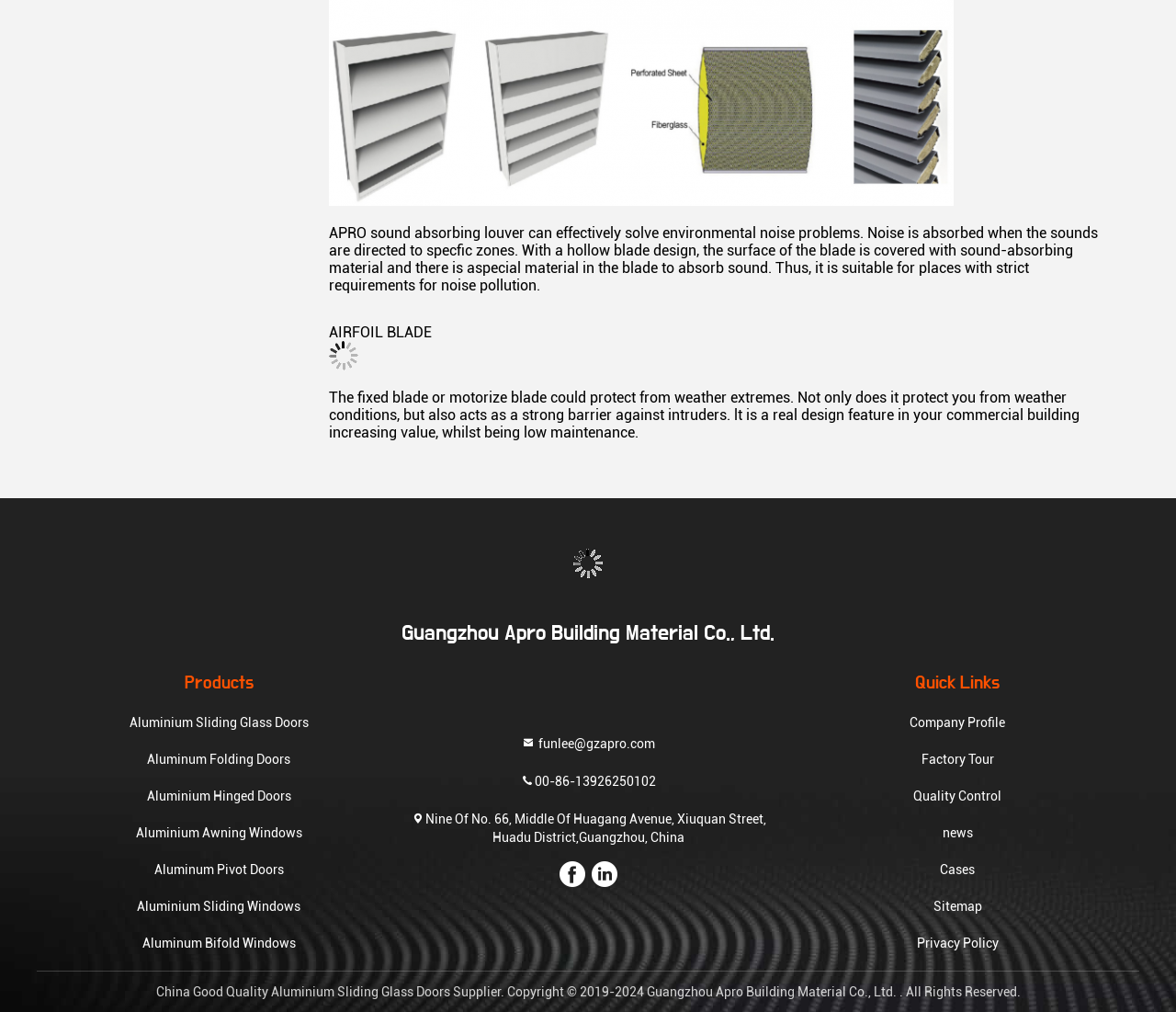Identify the bounding box coordinates of the clickable region to carry out the given instruction: "View Company Profile".

[0.773, 0.704, 0.855, 0.723]